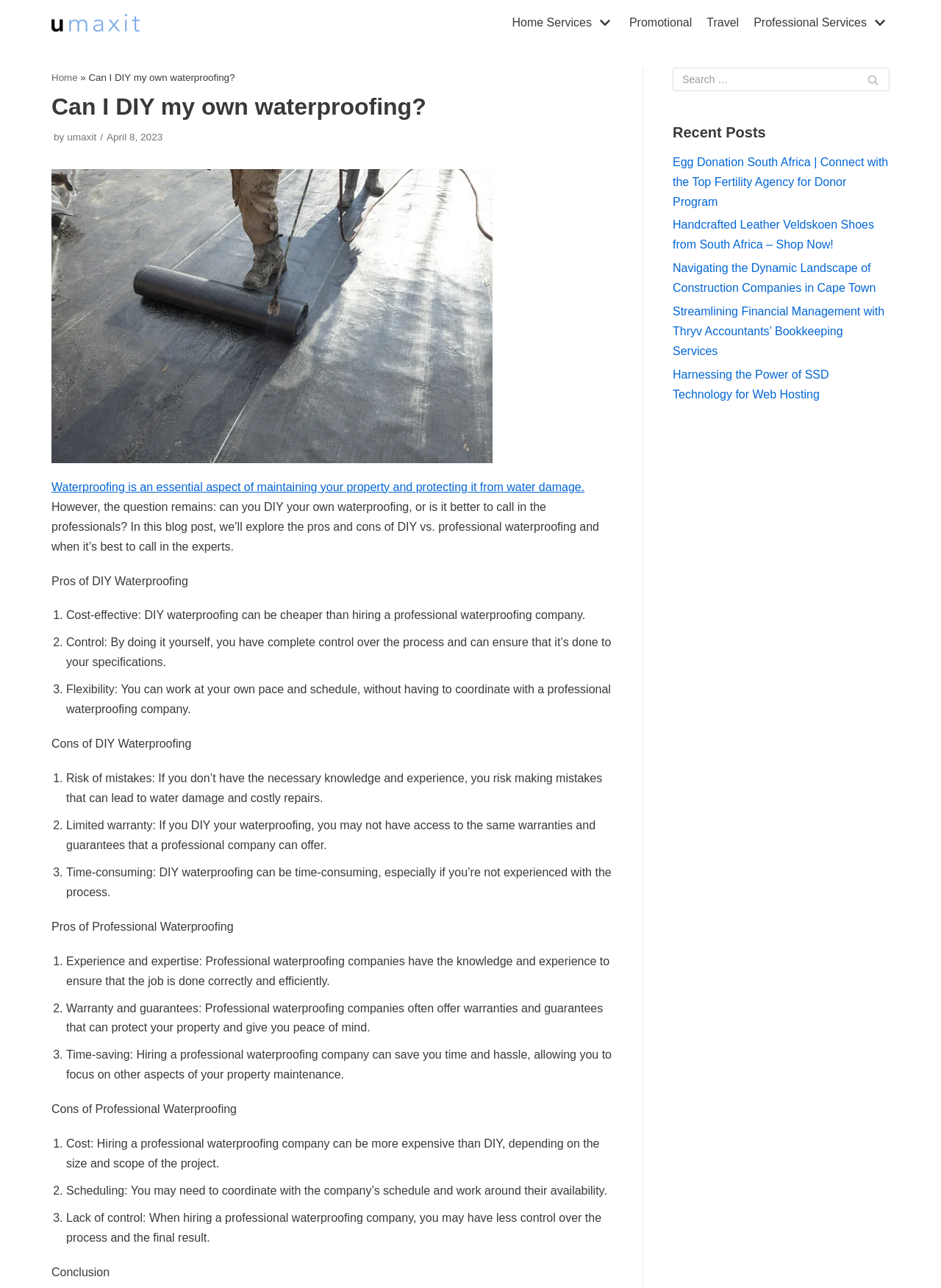Can you look at the image and give a comprehensive answer to the question:
What is the benefit of hiring a professional waterproofing company?

According to the blog post, one of the benefits of hiring a professional waterproofing company is that they often offer warranties and guarantees that can protect your property and give you peace of mind. This is mentioned as one of the pros of professional waterproofing.